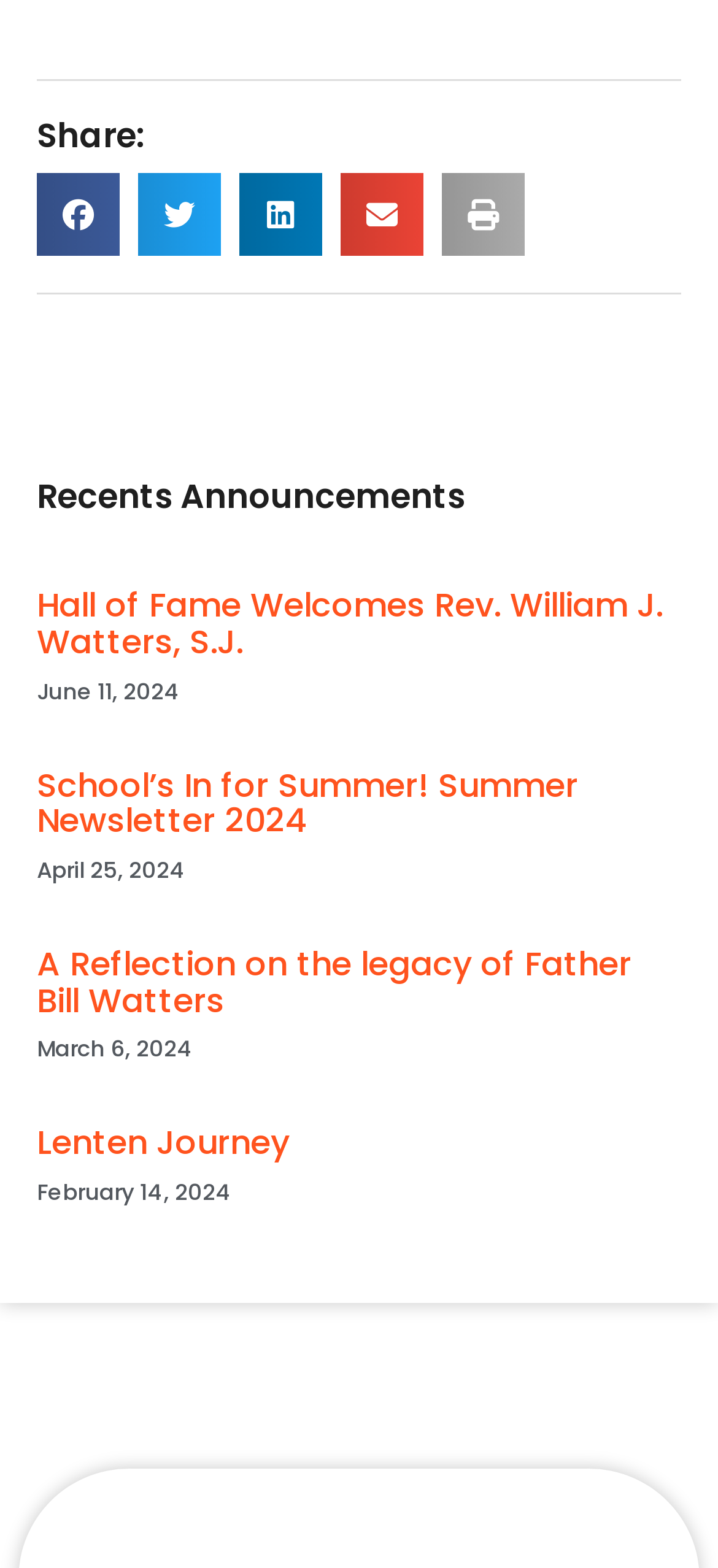How many announcements are listed on the webpage?
Using the information presented in the image, please offer a detailed response to the question.

There are four article elements on the webpage, each containing a heading, a link, and a date, which suggests that there are four announcements listed.